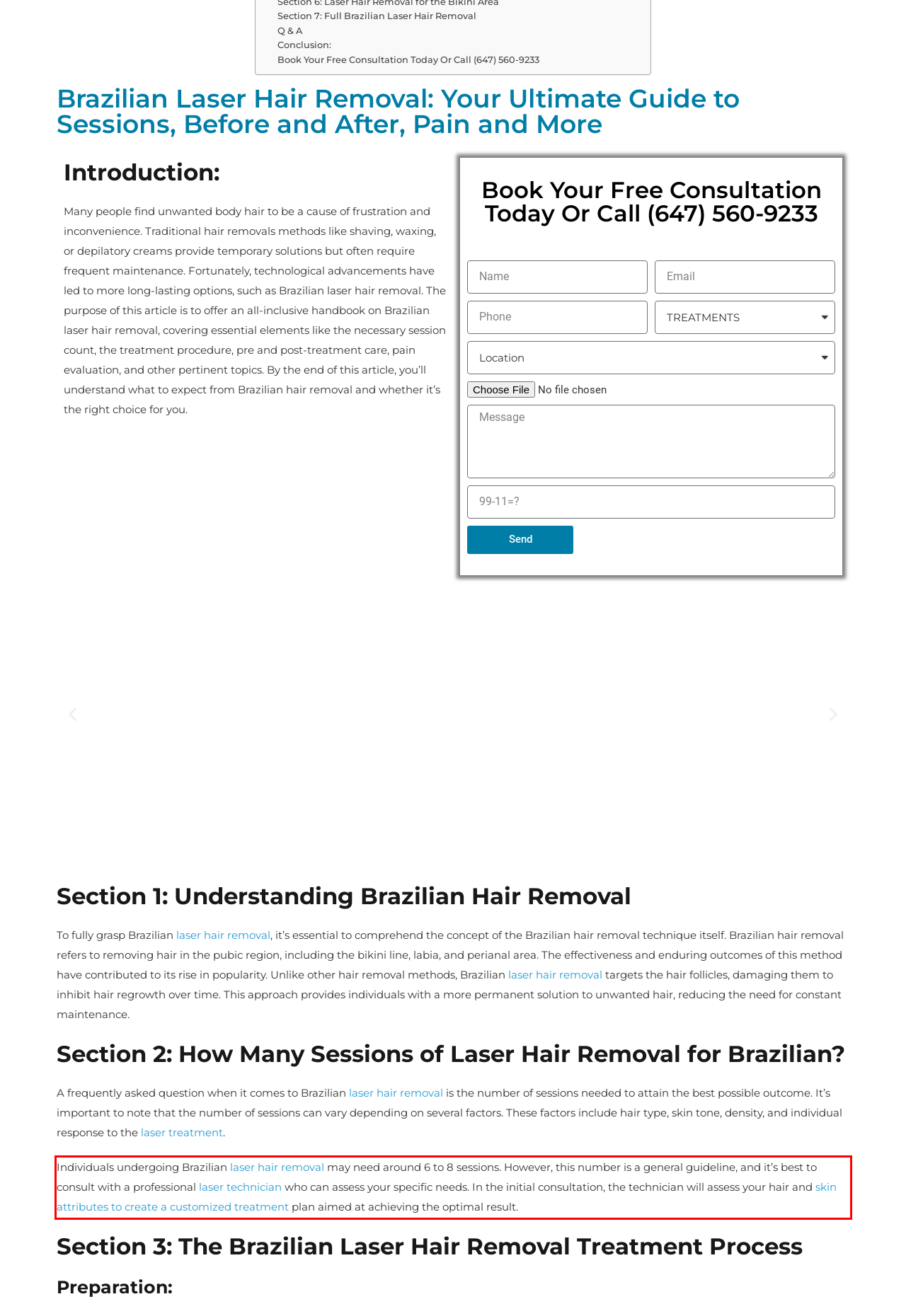Review the webpage screenshot provided, and perform OCR to extract the text from the red bounding box.

Individuals undergoing Brazilian laser hair removal may need around 6 to 8 sessions. However, this number is a general guideline, and it’s best to consult with a professional laser technician who can assess your specific needs. In the initial consultation, the technician will assess your hair and skin attributes to create a customized treatment plan aimed at achieving the optimal result.